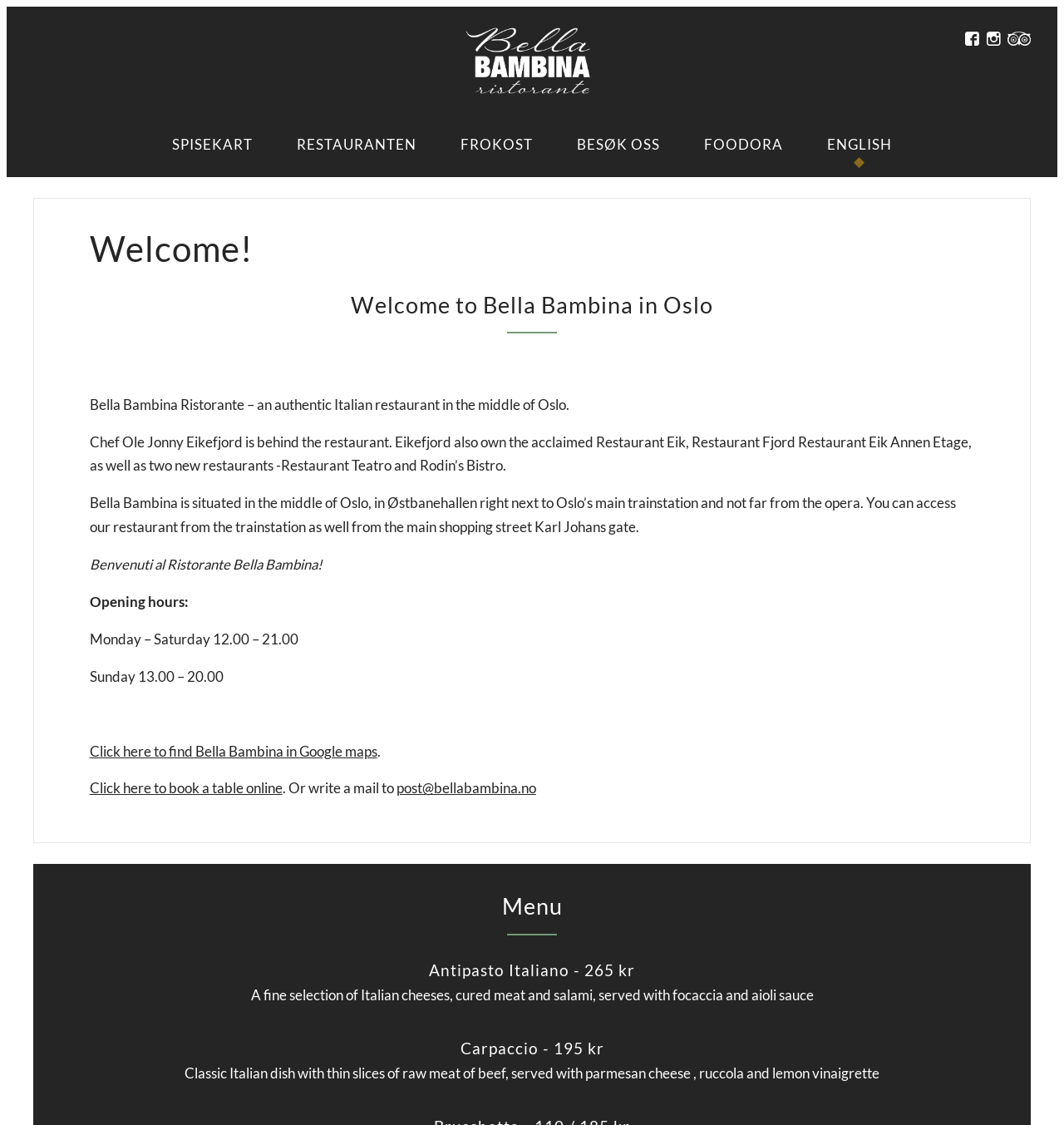What is the email address to book a table?
Based on the image, provide your answer in one word or phrase.

post@bellabambina.no